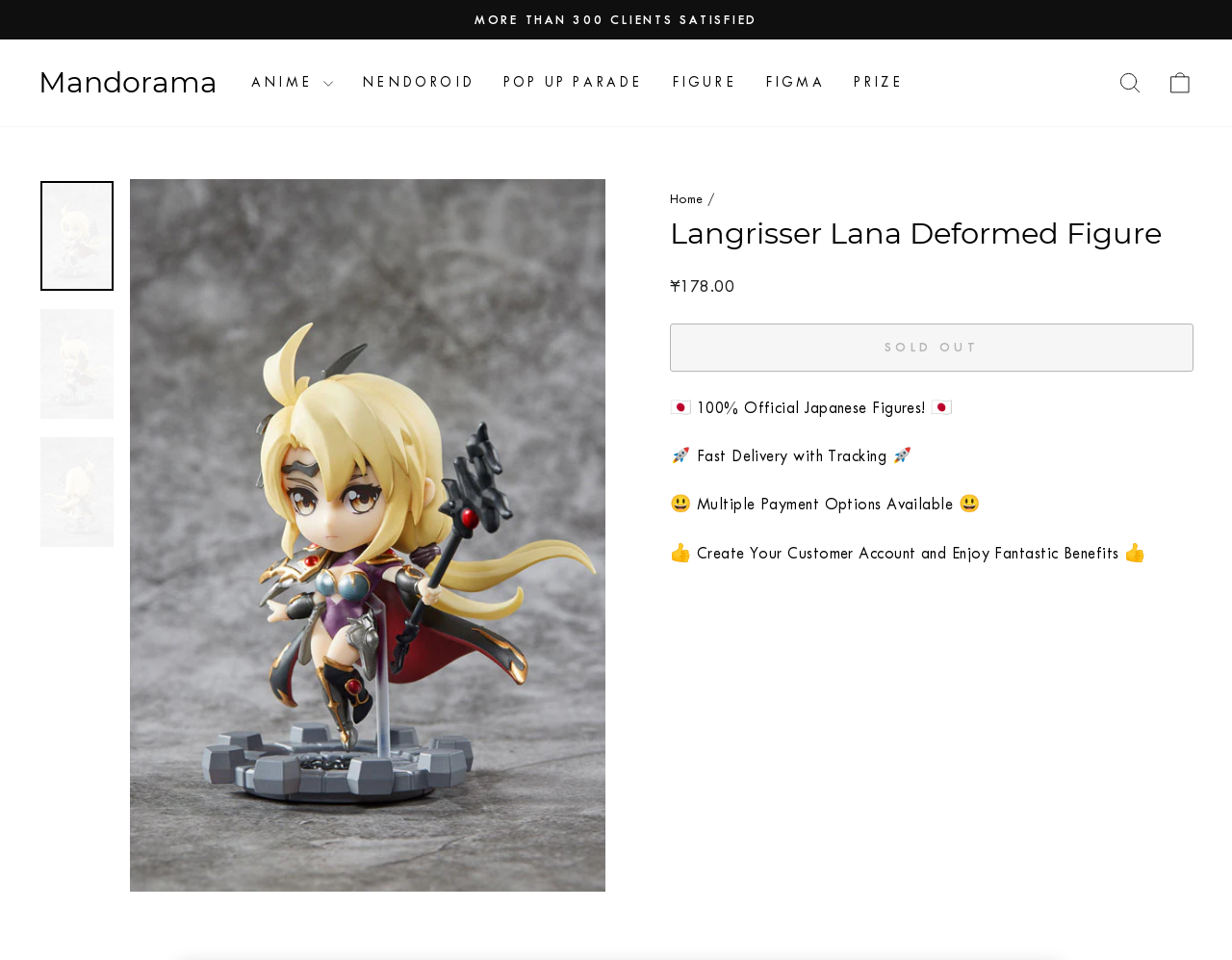Use the details in the image to answer the question thoroughly: 
What is the name of the figure?

I found the name of the figure by looking at the title of the webpage, which is 'Langrisser Lana Deformed Figure – Mandorama'. I also saw the same name repeated in various elements on the page, such as the link 'Langrisser Lana Deformed Figure' and the generic element 'Langrisser Lana Deformed Figure'.